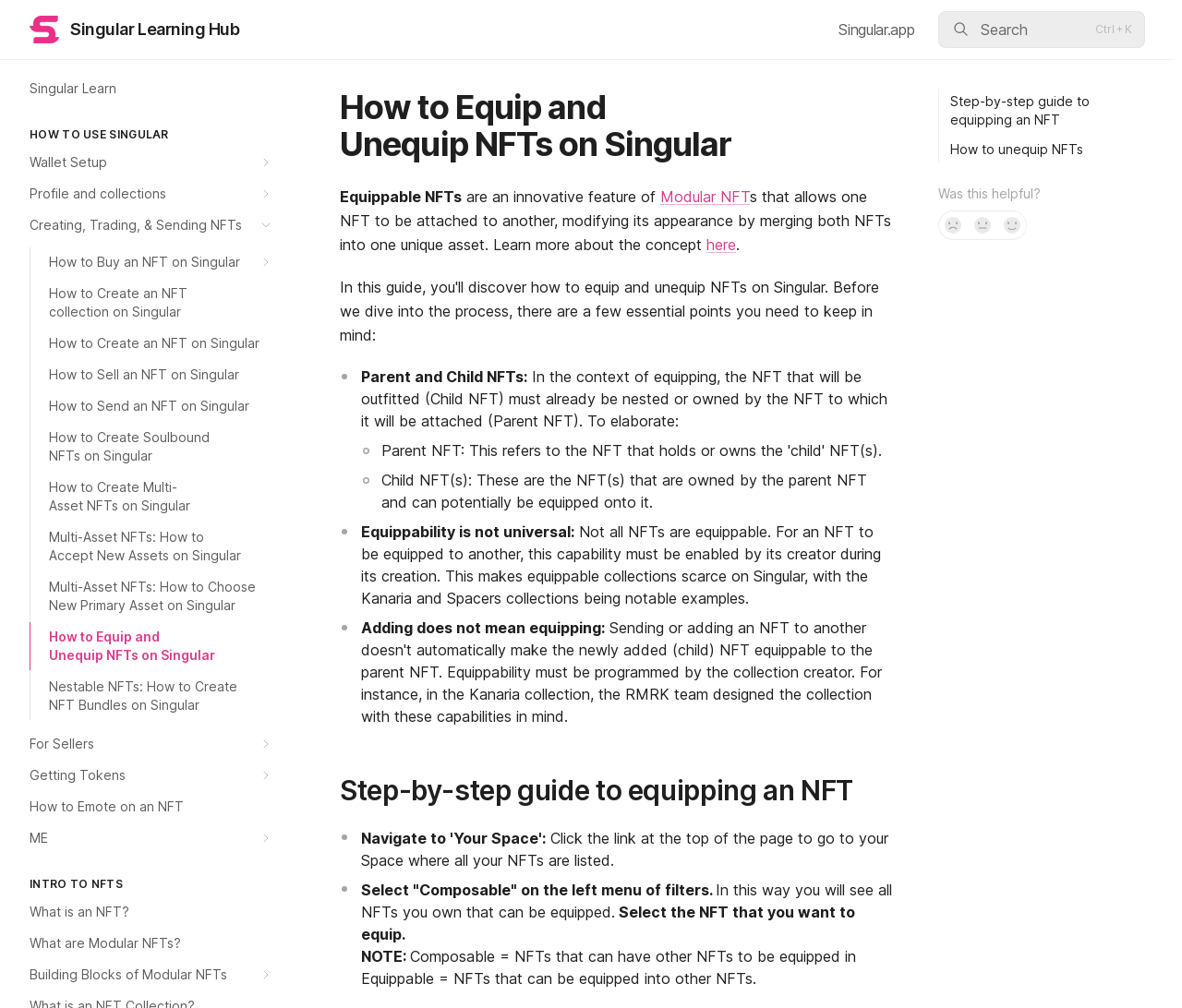Locate the bounding box coordinates of the element's region that should be clicked to carry out the following instruction: "Click the 'บริการของเรา' menu". The coordinates need to be four float numbers between 0 and 1, i.e., [left, top, right, bottom].

None